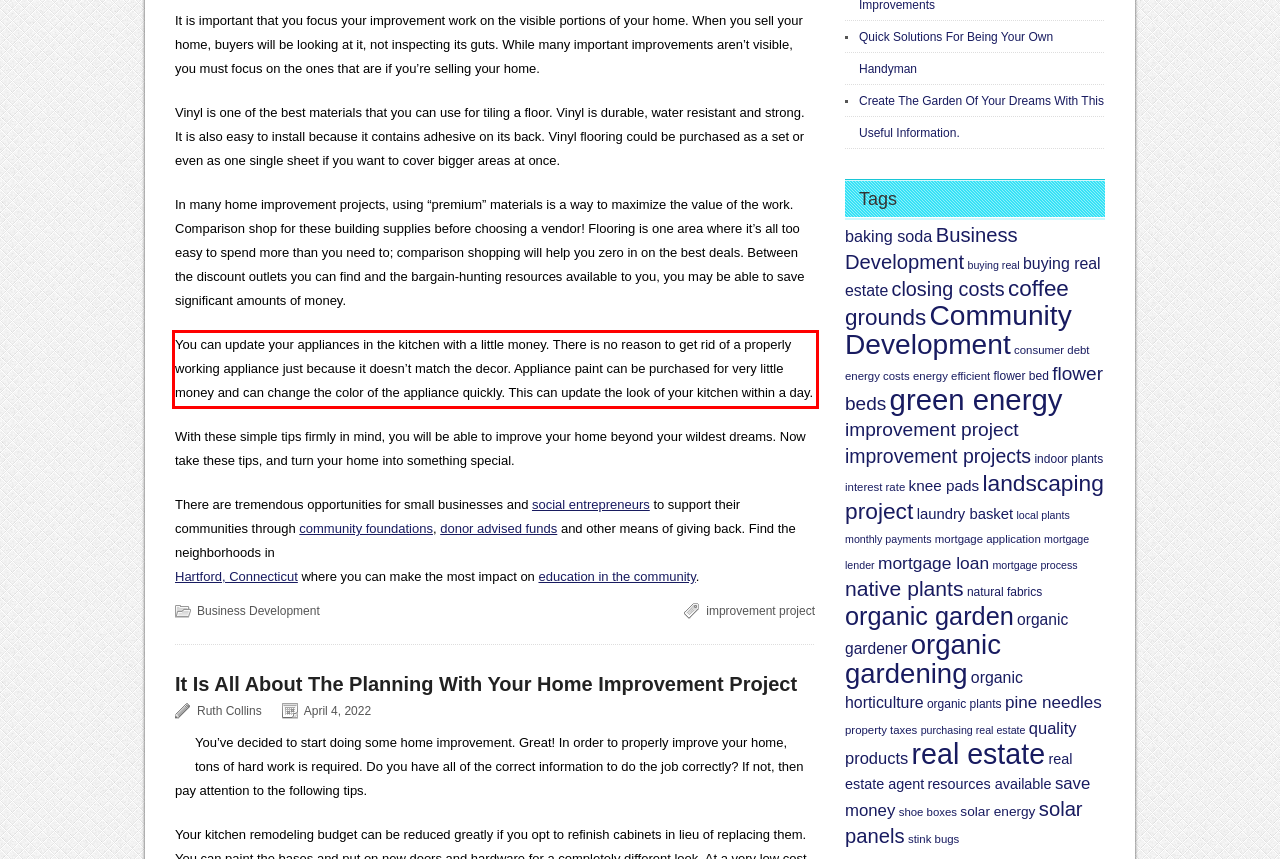You have a screenshot of a webpage, and there is a red bounding box around a UI element. Utilize OCR to extract the text within this red bounding box.

You can update your appliances in the kitchen with a little money. There is no reason to get rid of a properly working appliance just because it doesn’t match the decor. Appliance paint can be purchased for very little money and can change the color of the appliance quickly. This can update the look of your kitchen within a day.